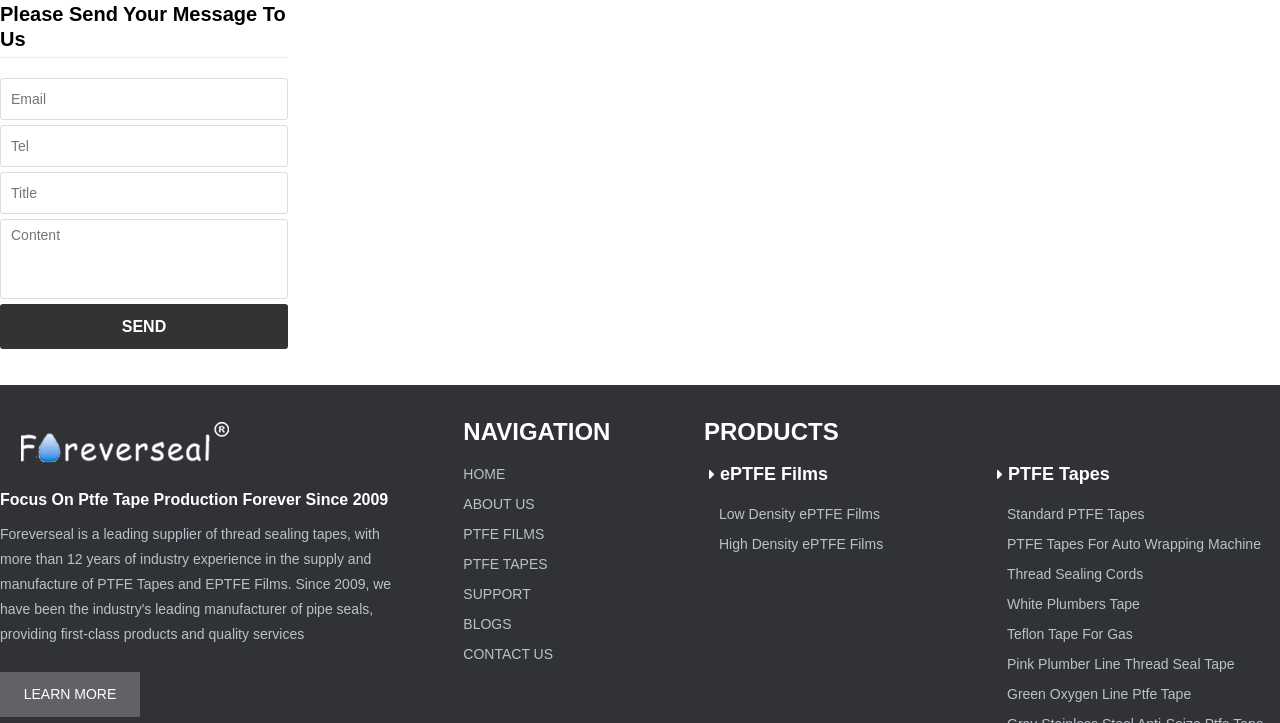Identify the bounding box coordinates for the region to click in order to carry out this instruction: "Enter email". Provide the coordinates using four float numbers between 0 and 1, formatted as [left, top, right, bottom].

[0.0, 0.108, 0.225, 0.166]